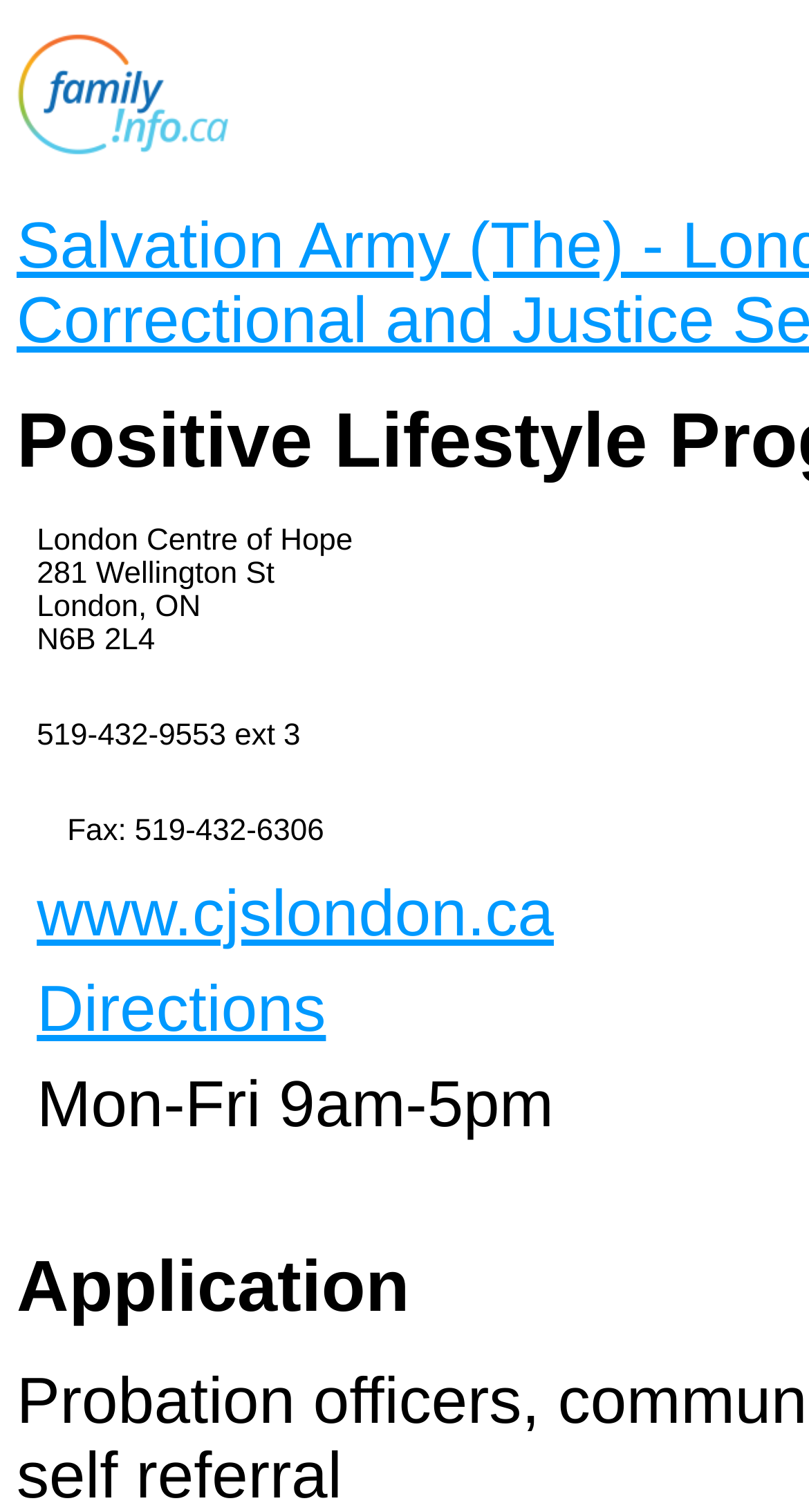Given the element description Directions, predict the bounding box coordinates for the UI element in the webpage screenshot. The format should be (top-left x, top-left y, bottom-right x, bottom-right y), and the values should be between 0 and 1.

[0.045, 0.643, 0.403, 0.691]